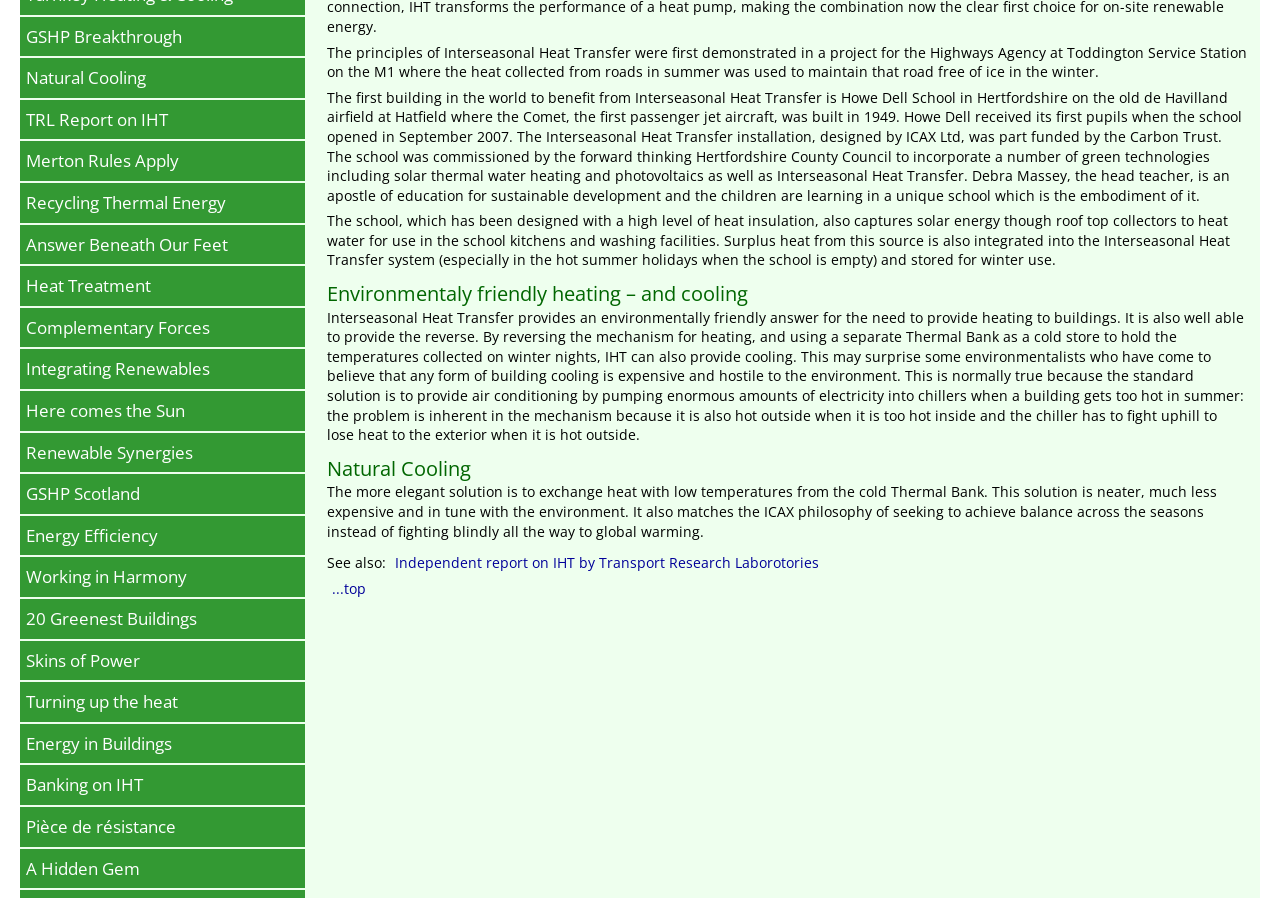Look at the image and write a detailed answer to the question: 
Where was the first Interseasonal Heat Transfer project implemented?

According to the webpage content, the first Interseasonal Heat Transfer project was implemented at Toddington Service Station on the M1, where the heat collected from roads in summer was used to maintain the road free of ice in winter.